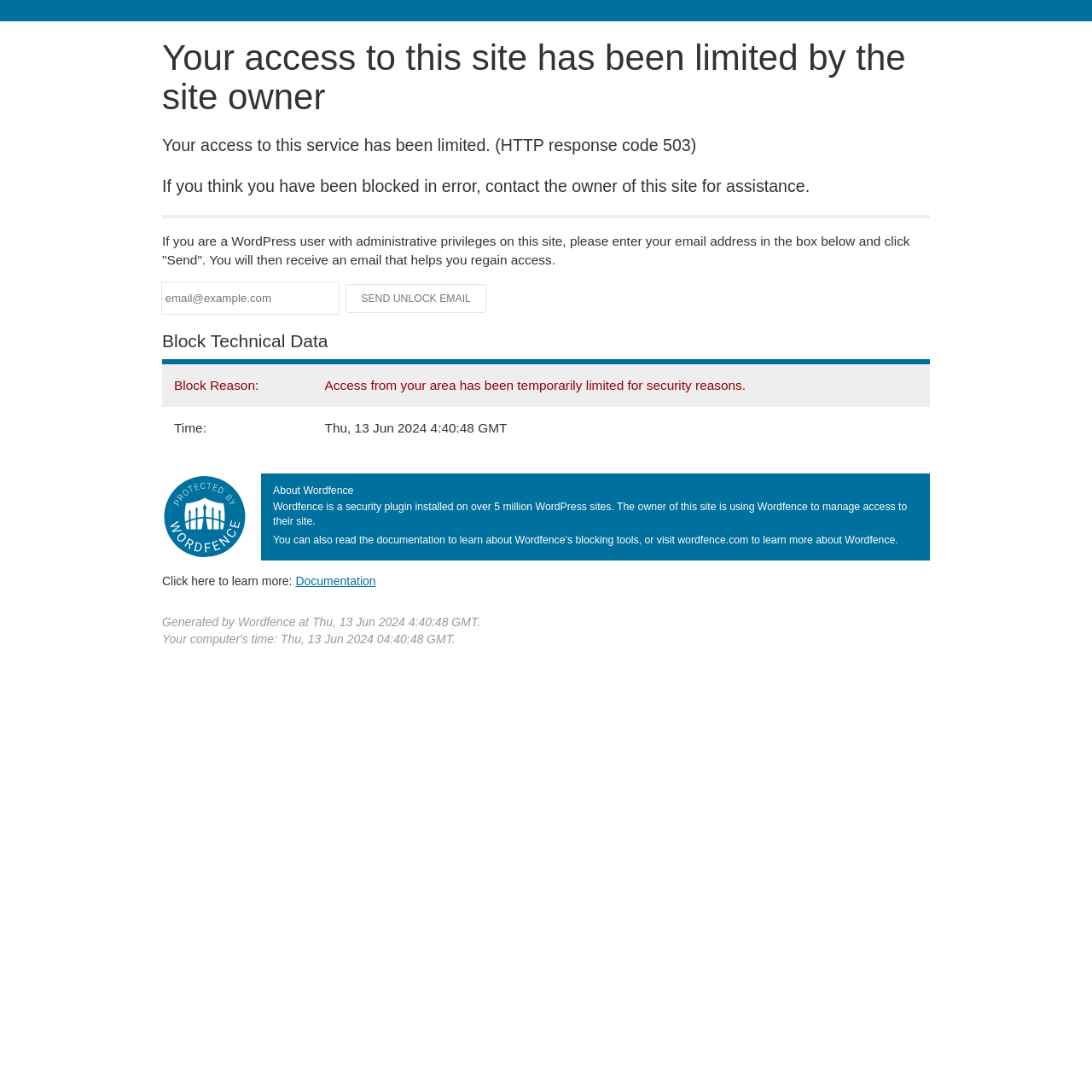Determine the bounding box for the UI element that matches this description: "Documentation".

[0.271, 0.526, 0.344, 0.538]